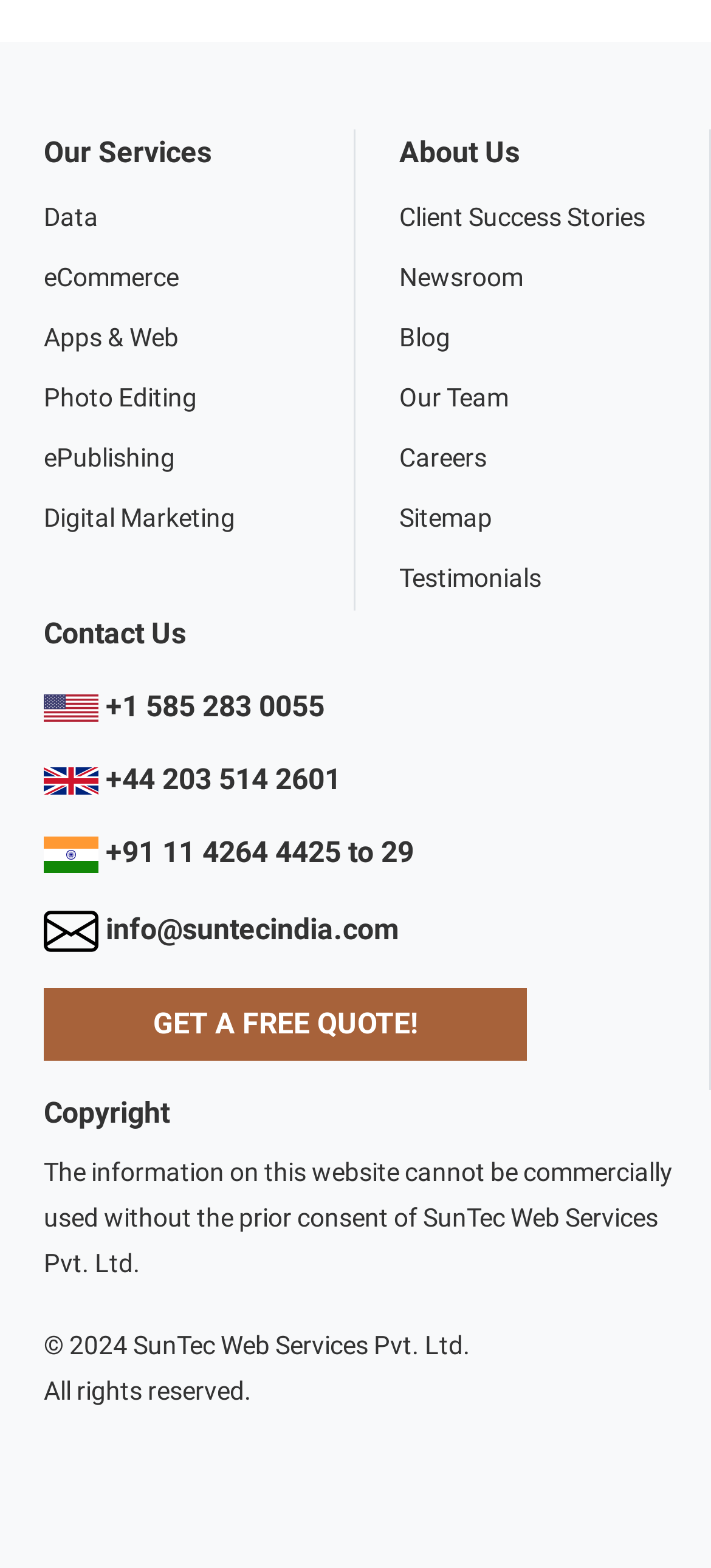What is the copyright year mentioned?
Look at the image and provide a detailed response to the question.

The copyright year mentioned at the bottom of the webpage is 2024, along with the company name SunTec Web Services Pvt. Ltd. and the statement 'All rights reserved'.